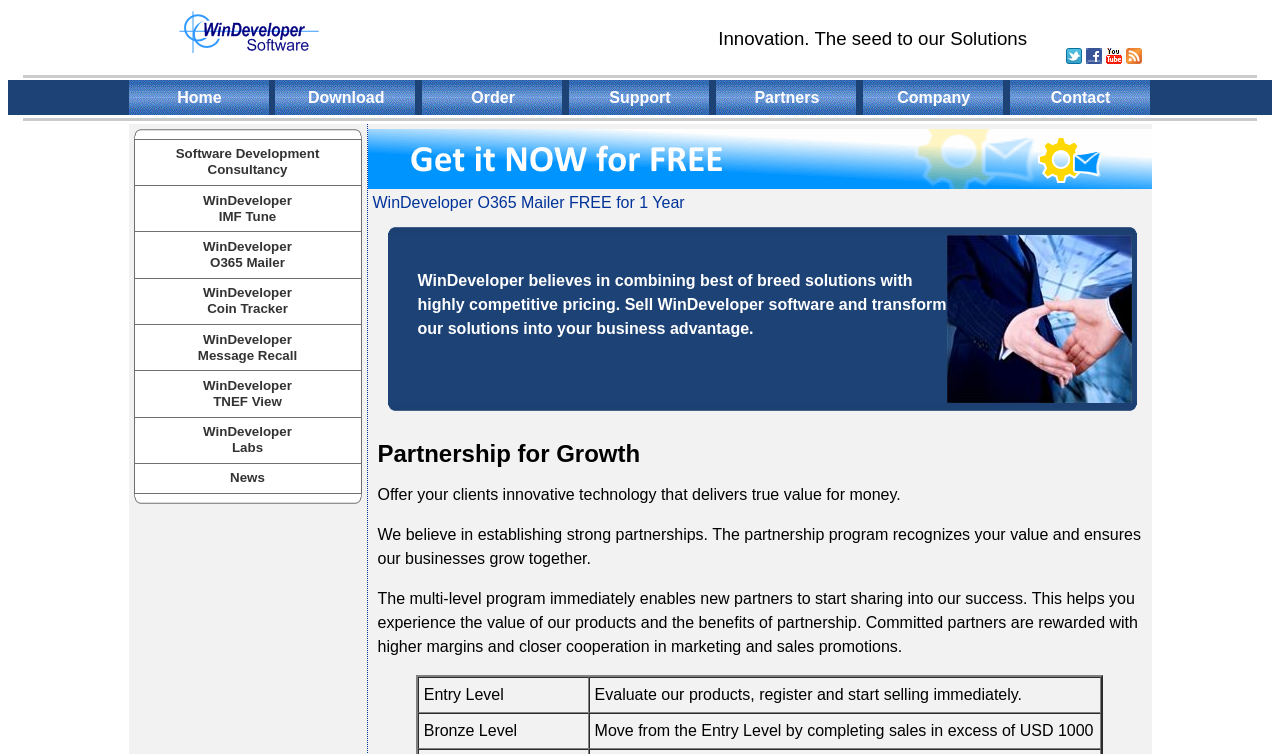Please provide a comprehensive response to the question below by analyzing the image: 
What is the purpose of the partnership program?

The purpose of the partnership program is to establish strong partnerships, as stated in the text 'We believe in establishing strong partnerships. The partnership program recognizes your value and ensures our businesses grow together.' This program aims to recognize the value of partners and grow together.